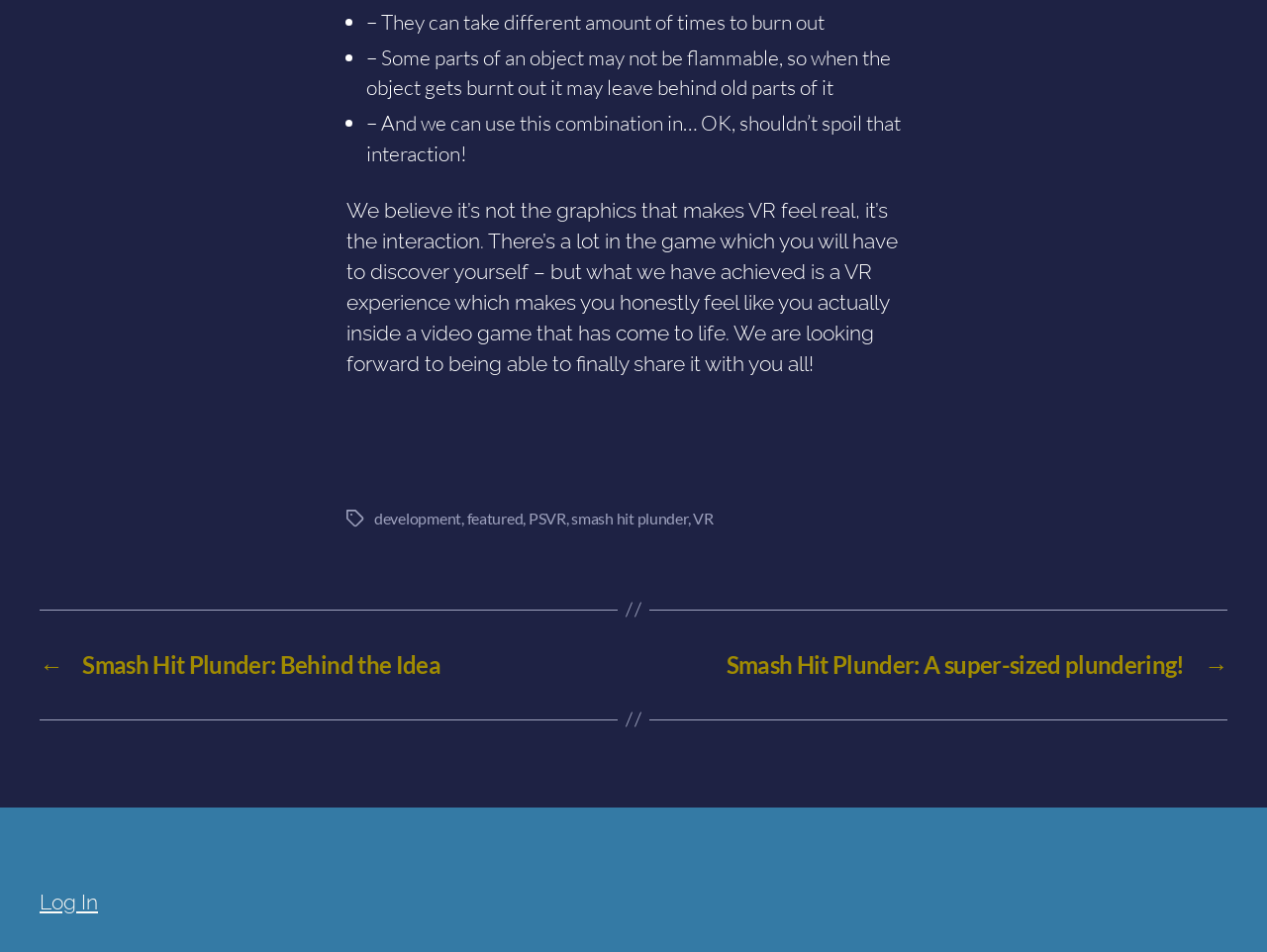Please find the bounding box coordinates (top-left x, top-left y, bottom-right x, bottom-right y) in the screenshot for the UI element described as follows: Log In

[0.031, 0.962, 0.077, 0.988]